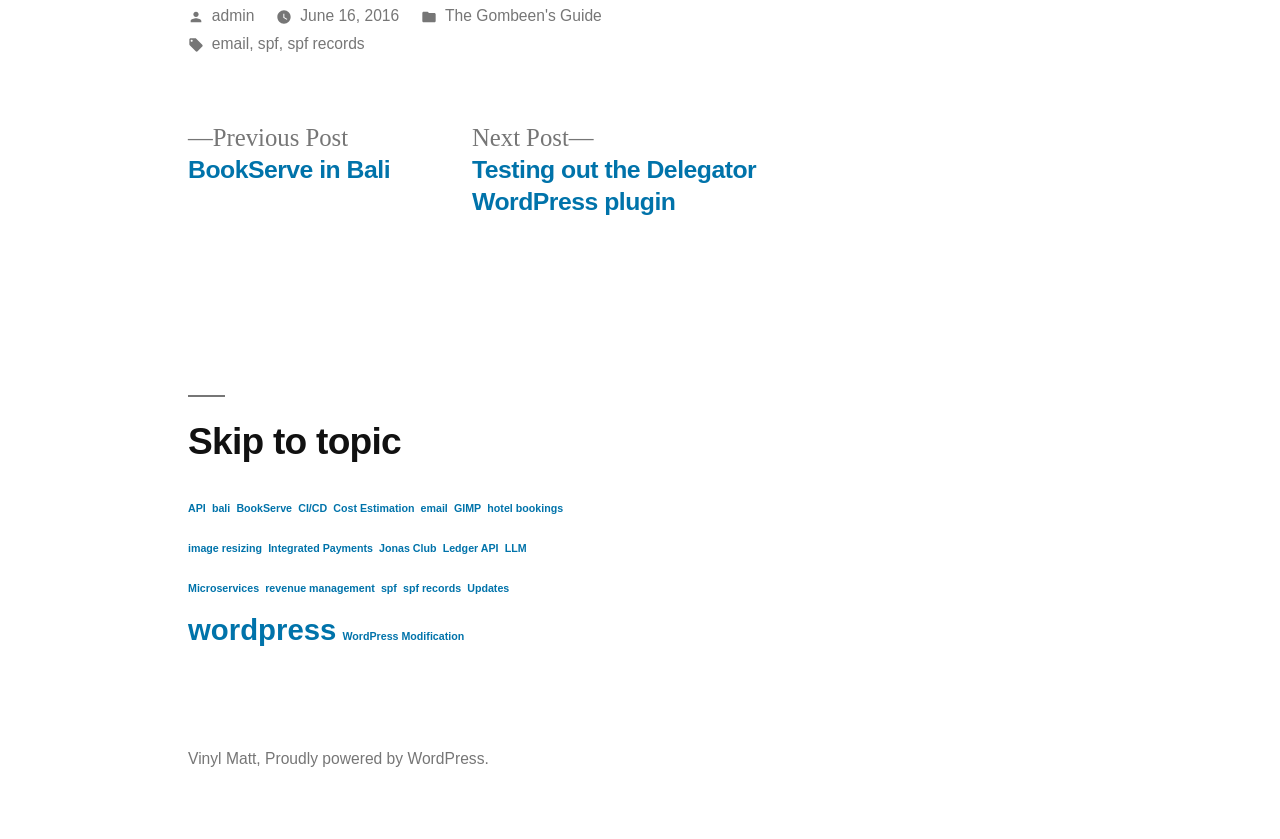Mark the bounding box of the element that matches the following description: "Experts and Media".

None